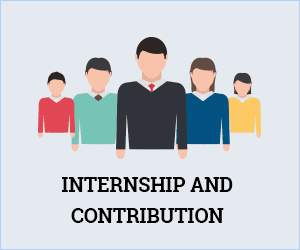Provide a comprehensive description of the image.

The image depicts a group of five illustrated figures representing a diverse team, with a central figure in a suit and tie, flanked by others in casual attire. Below them, the words "INTERNSHIP AND CONTRIBUTION" are prominently displayed in bold, black font. The background is a soft blue, creating a professional yet approachable atmosphere. This visual communicates the theme of teamwork and the importance of internships, highlighting how contributions from diverse individuals are essential in a collaborative environment. It serves as an inviting representation of opportunities in professional development.